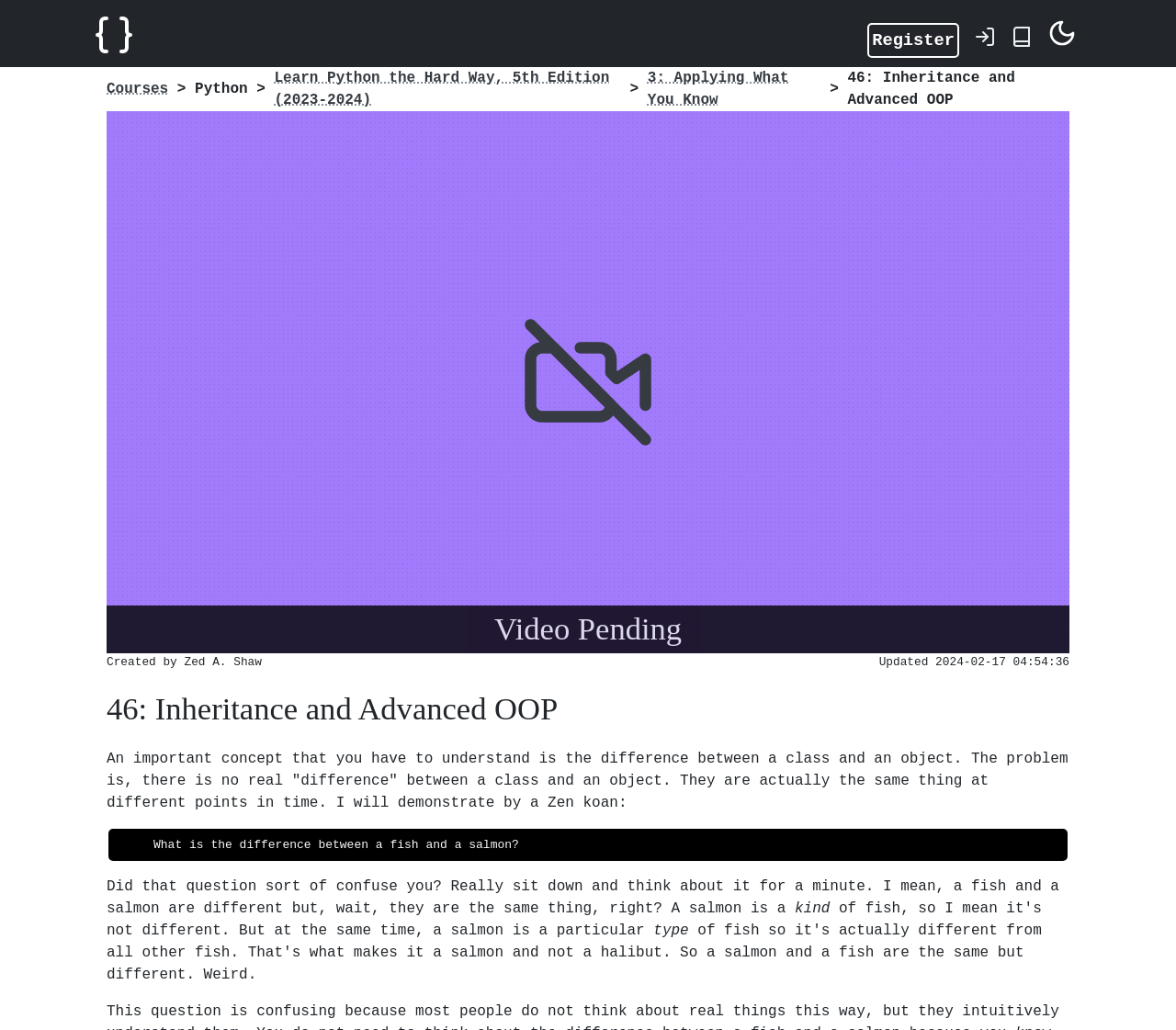Given the description 3: Applying What You Know, predict the bounding box coordinates of the UI element. Ensure the coordinates are in the format (top-left x, top-left y, bottom-right x, bottom-right y) and all values are between 0 and 1.

[0.551, 0.067, 0.671, 0.105]